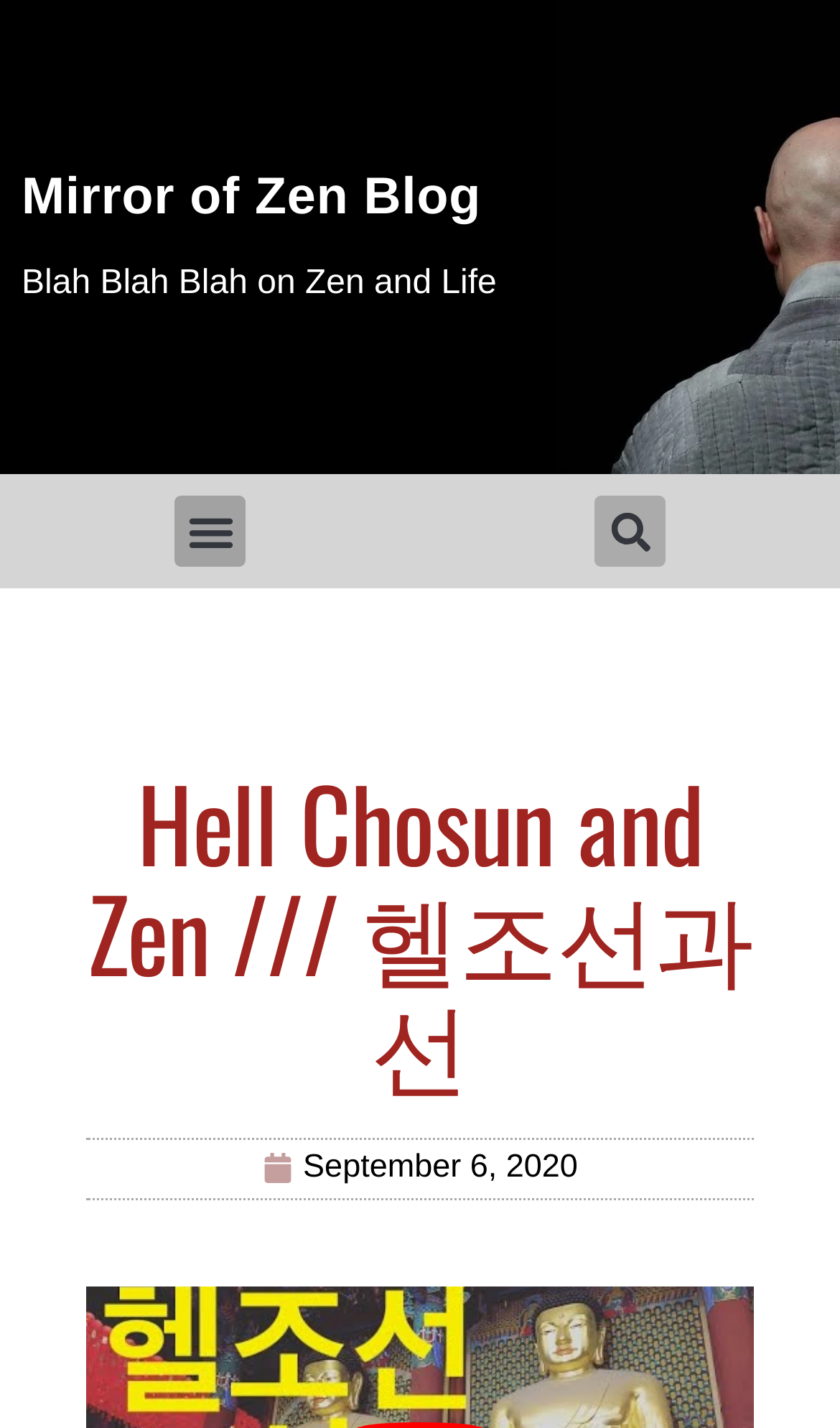Locate the UI element described by Teaching Videos in the provided webpage screenshot. Return the bounding box coordinates in the format (top-left x, top-left y, bottom-right x, bottom-right y), ensuring all values are between 0 and 1.

[0.271, 0.477, 0.729, 0.501]